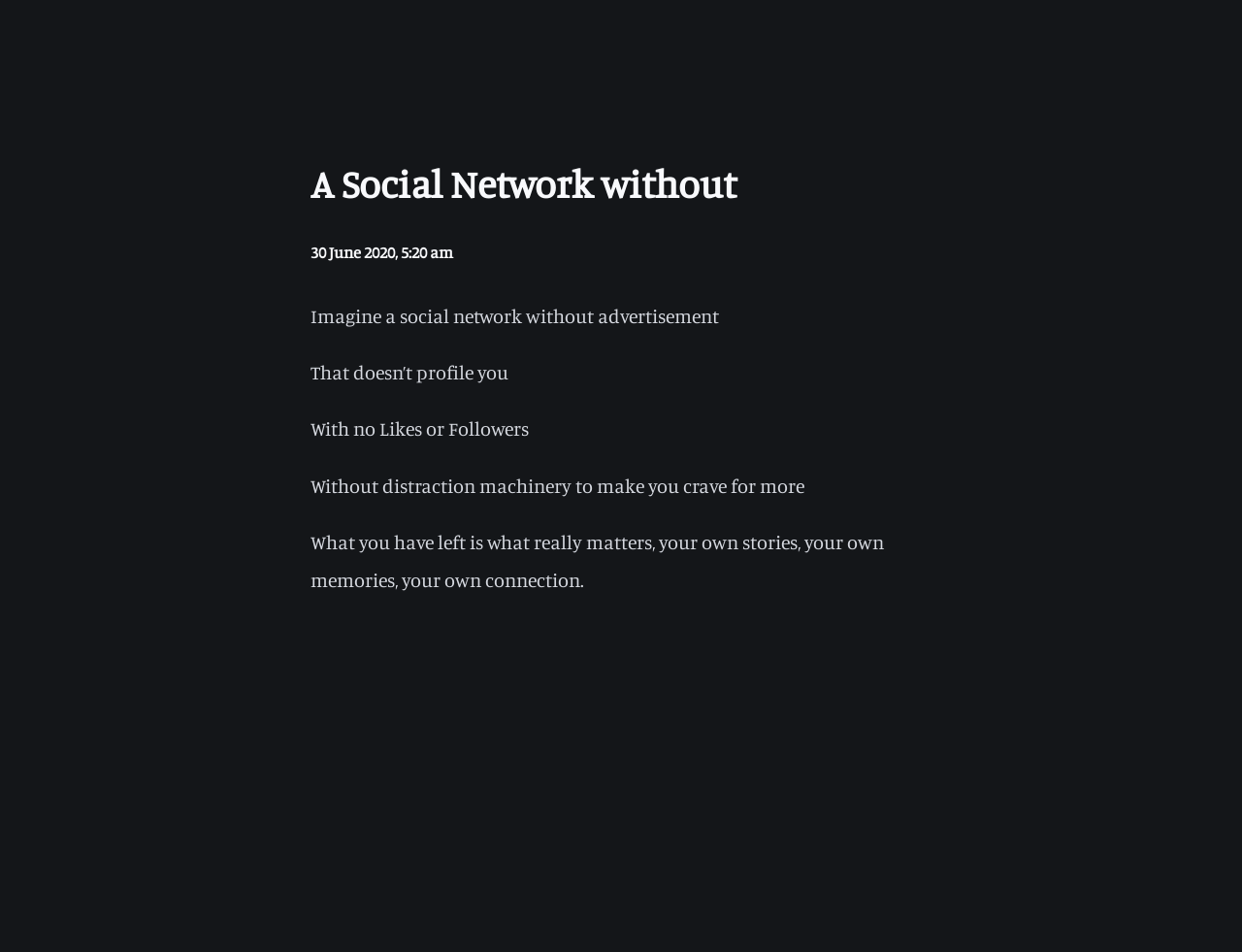What is the social network trying to avoid?
Based on the image content, provide your answer in one word or a short phrase.

Distractions